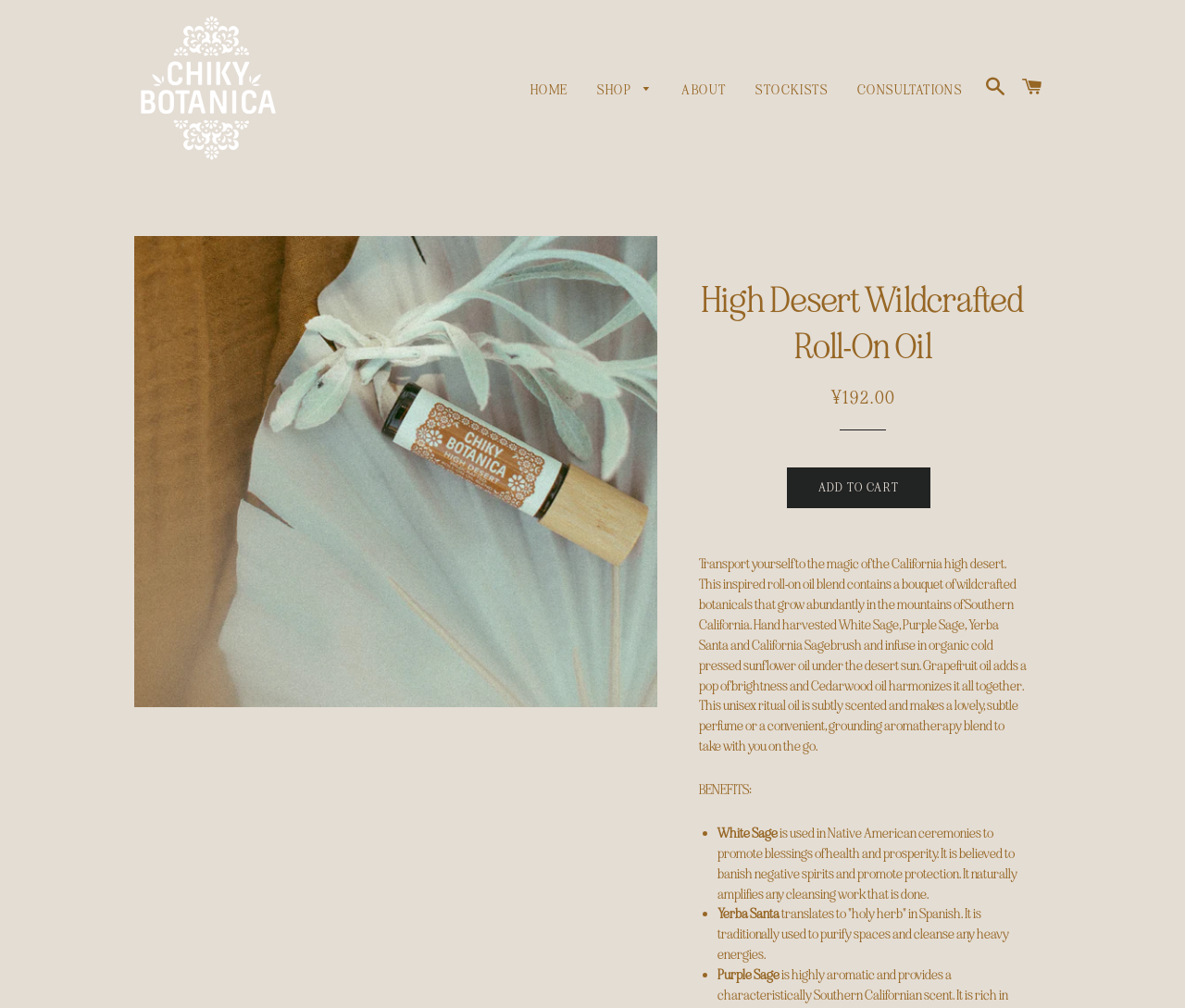Determine the bounding box coordinates for the area that needs to be clicked to fulfill this task: "Click the 'HOME' link". The coordinates must be given as four float numbers between 0 and 1, i.e., [left, top, right, bottom].

[0.436, 0.066, 0.491, 0.114]